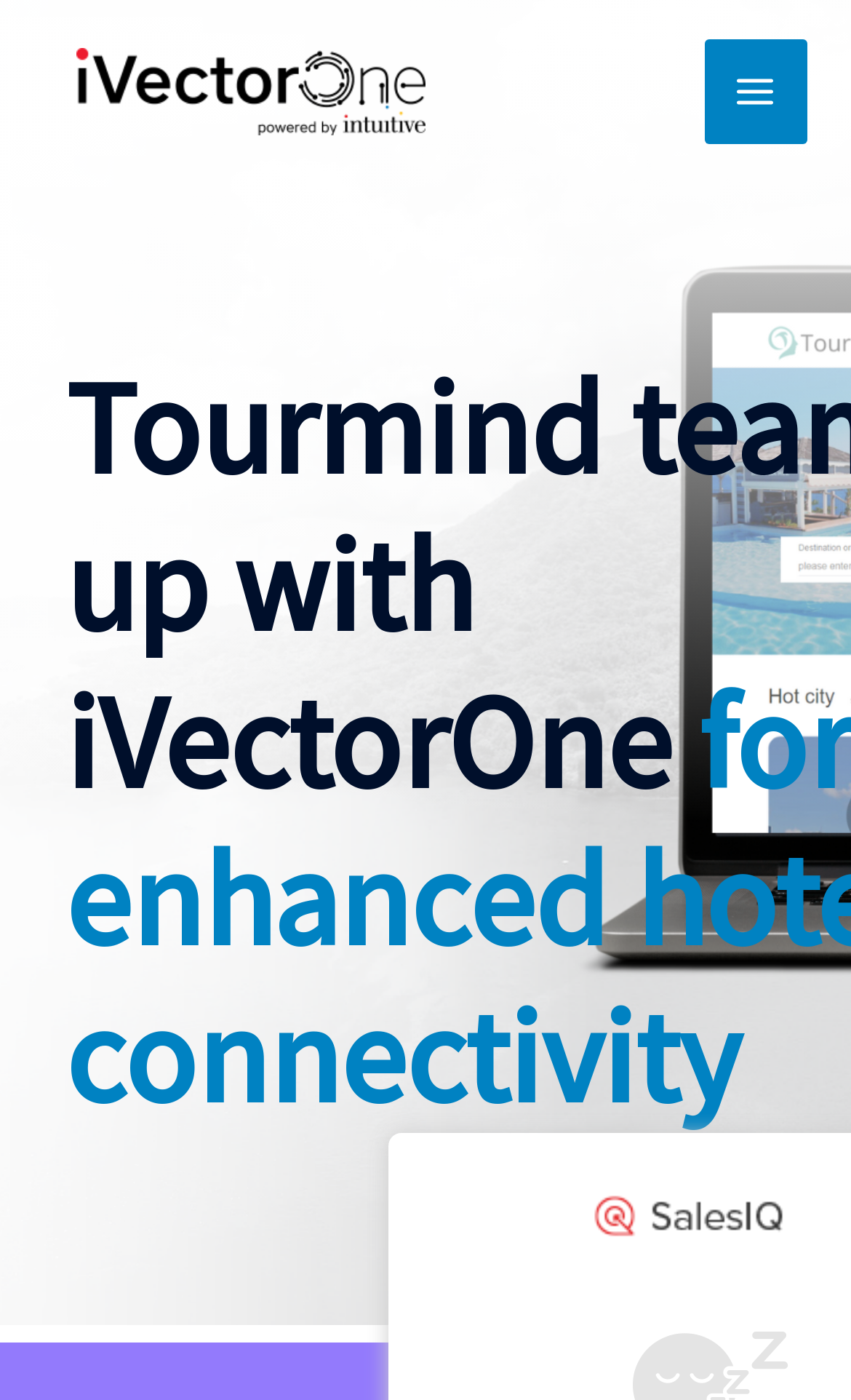Please answer the following question using a single word or phrase: 
What is the status of the website?

Offline